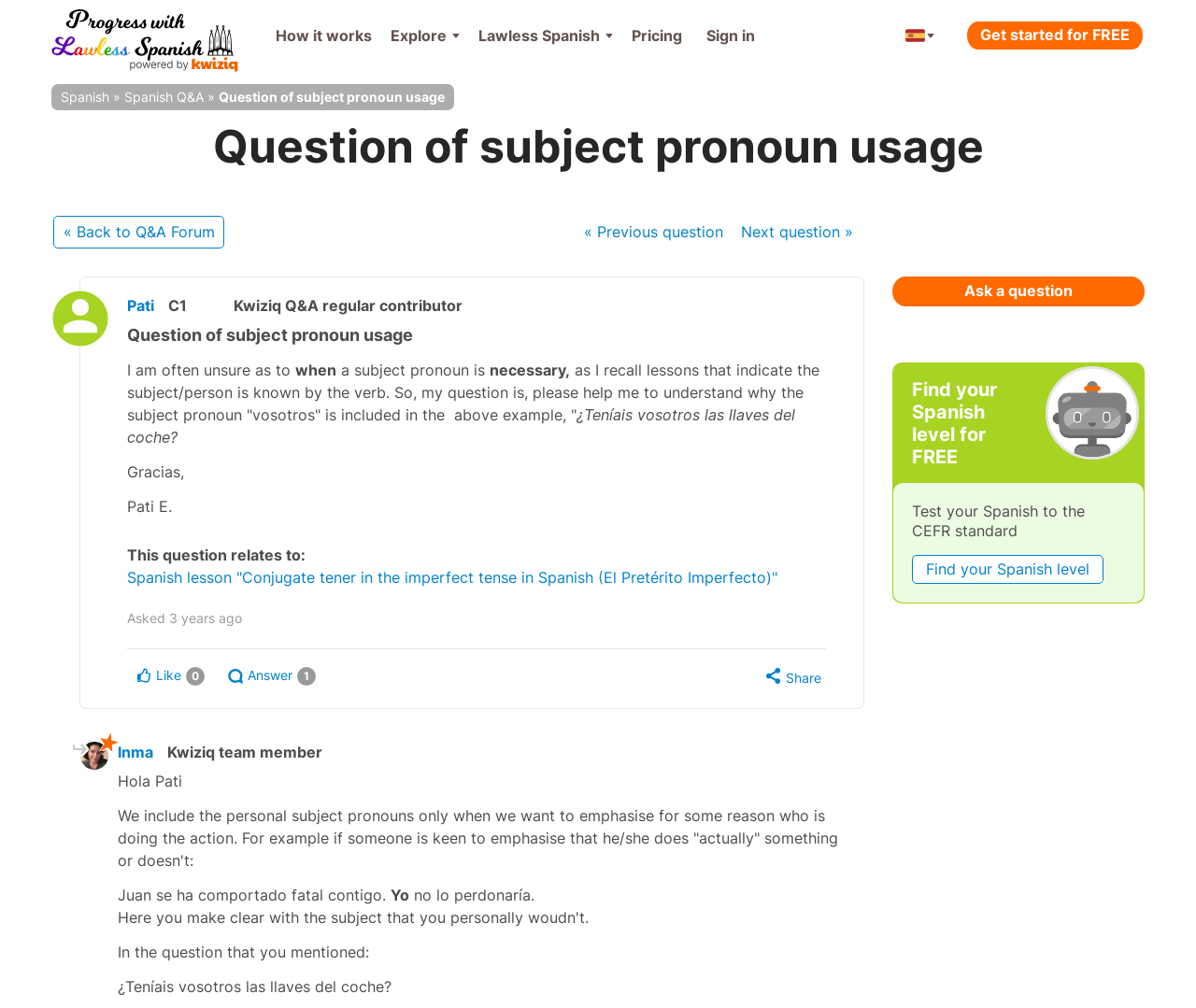What is the level of Spanish that Pati's question relates to?
Please provide a detailed and comprehensive answer to the question.

Pati's question about subject pronoun usage relates to the C1 level of Spanish, as indicated by the label 'C1' next to the question.